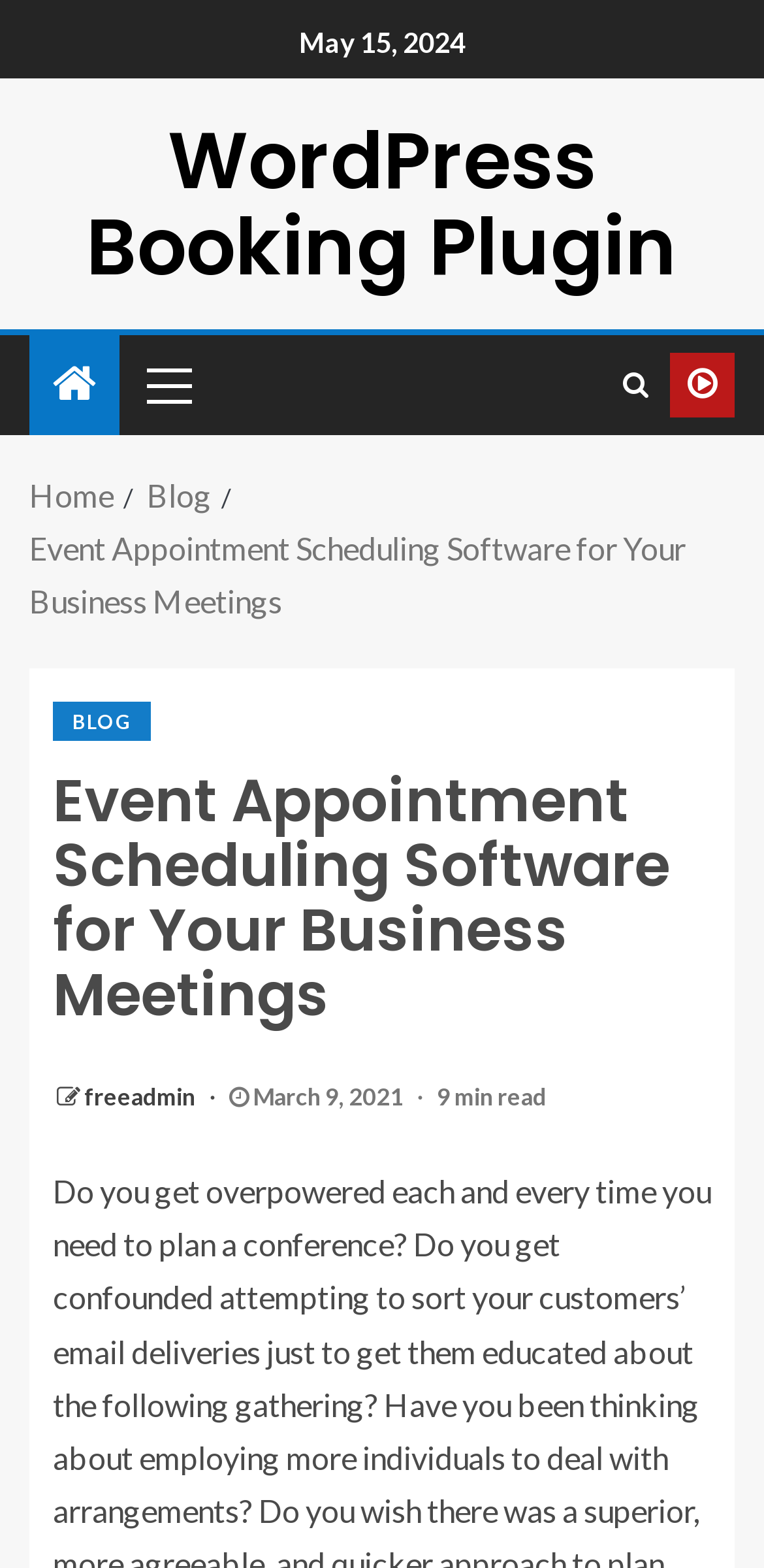Use a single word or phrase to answer the question: 
What is the reading time of the latest article?

9 min